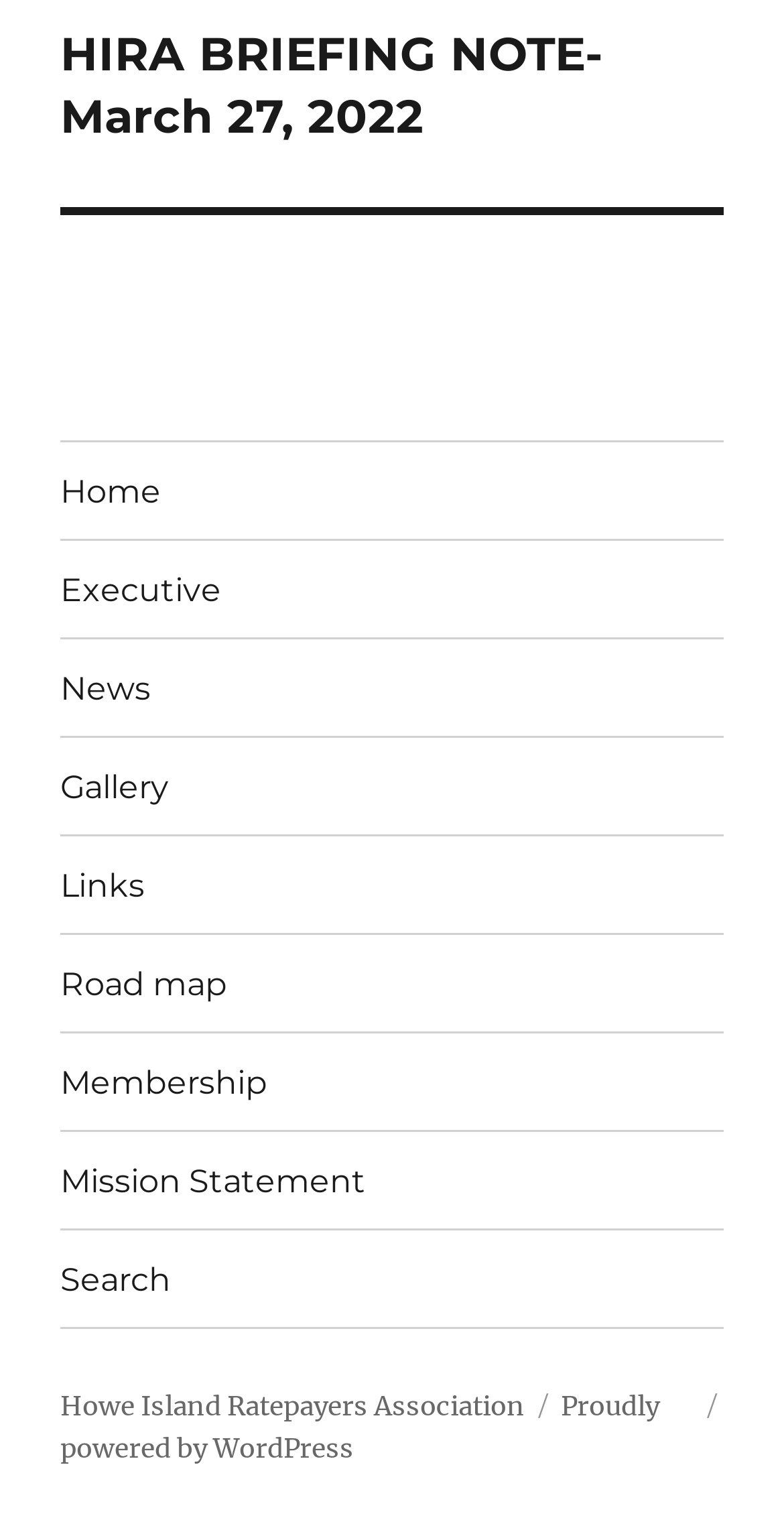Please determine the bounding box coordinates for the element that should be clicked to follow these instructions: "go to home page".

[0.077, 0.29, 0.923, 0.353]